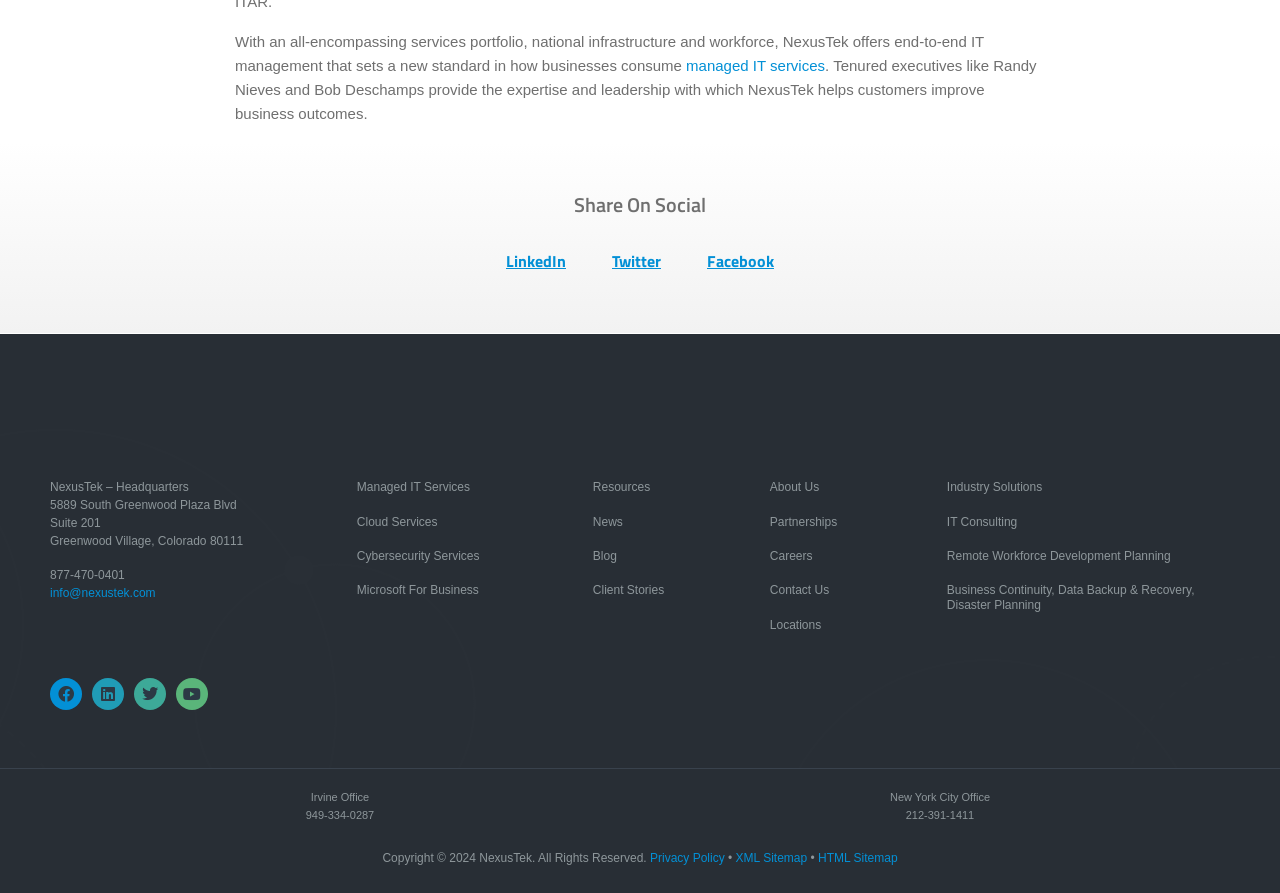Please locate the UI element described by "title="98_Customer Sat NT_2023"" and provide its bounding box coordinates.

[0.714, 0.759, 0.948, 0.789]